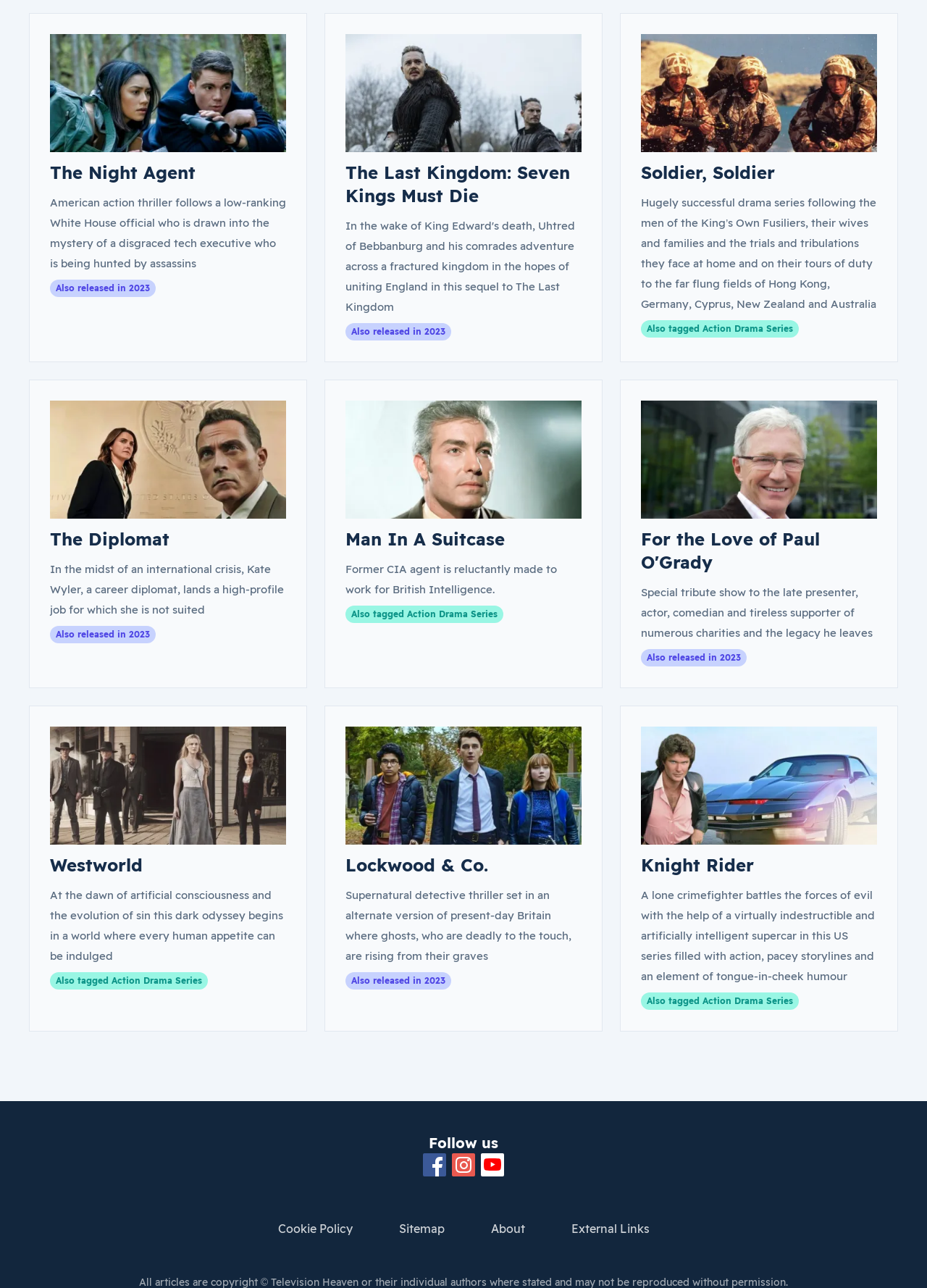How many social media links are at the bottom of the webpage?
Refer to the image and respond with a one-word or short-phrase answer.

3